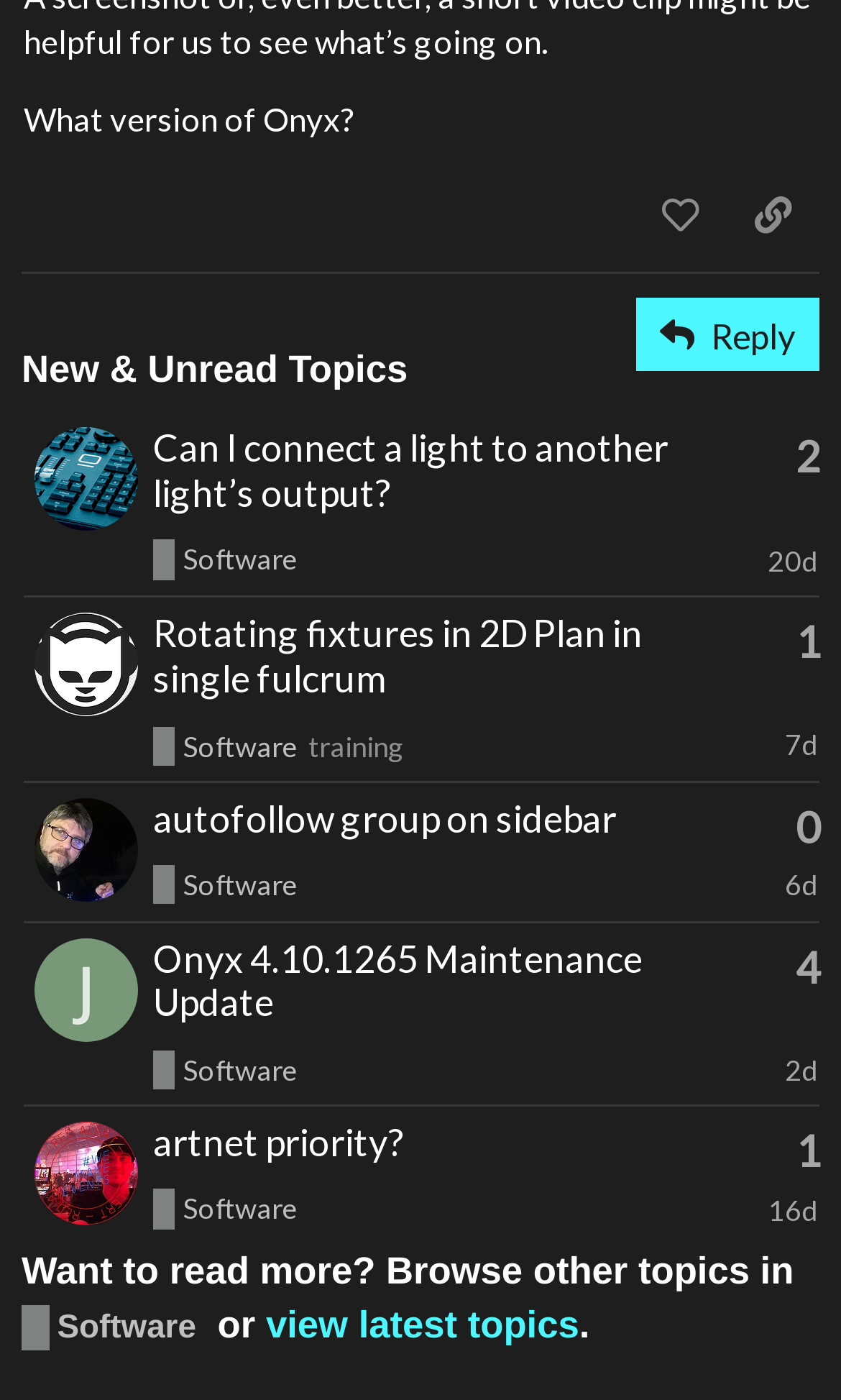What is the purpose of the button 'This topic has 2 replies'?
Use the image to answer the question with a single word or phrase.

To show the number of replies